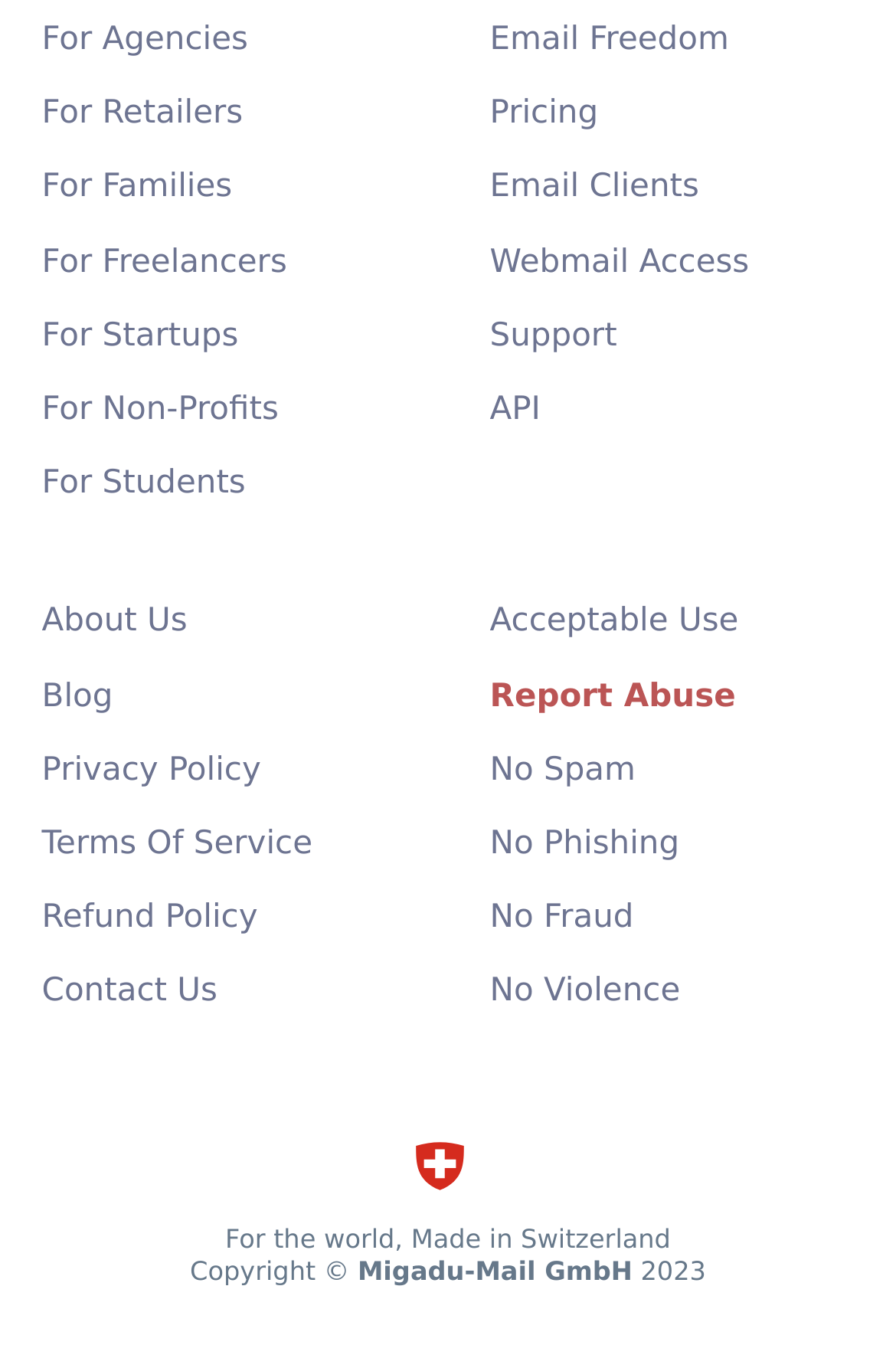Please find the bounding box coordinates of the section that needs to be clicked to achieve this instruction: "Read the Blog".

[0.036, 0.492, 0.137, 0.533]